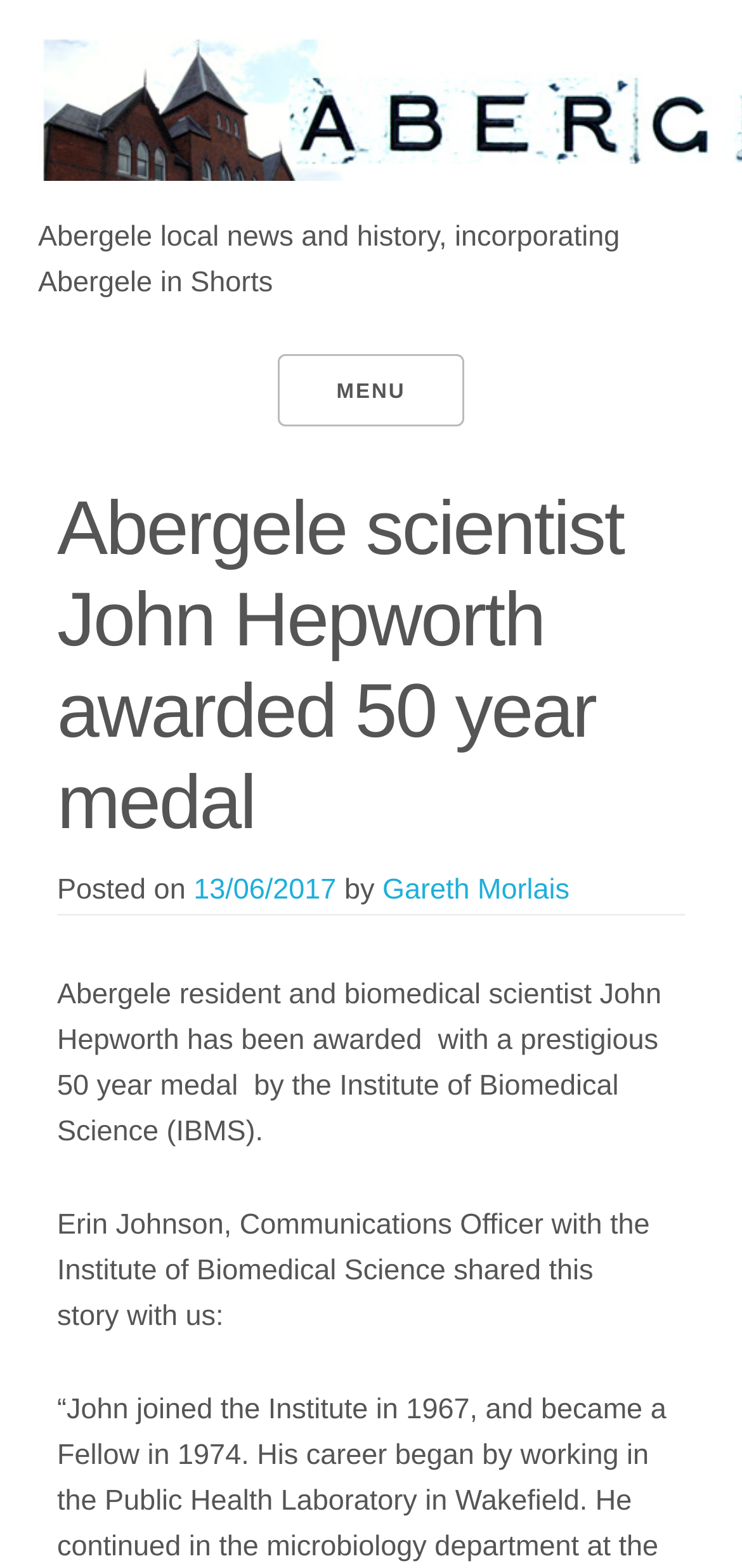What is the date of the post?
Provide an in-depth answer to the question, covering all aspects.

I found the answer by looking at the date mentioned in the article, which is 'Posted on 13/06/2017'. This date is located below the main heading of the article.